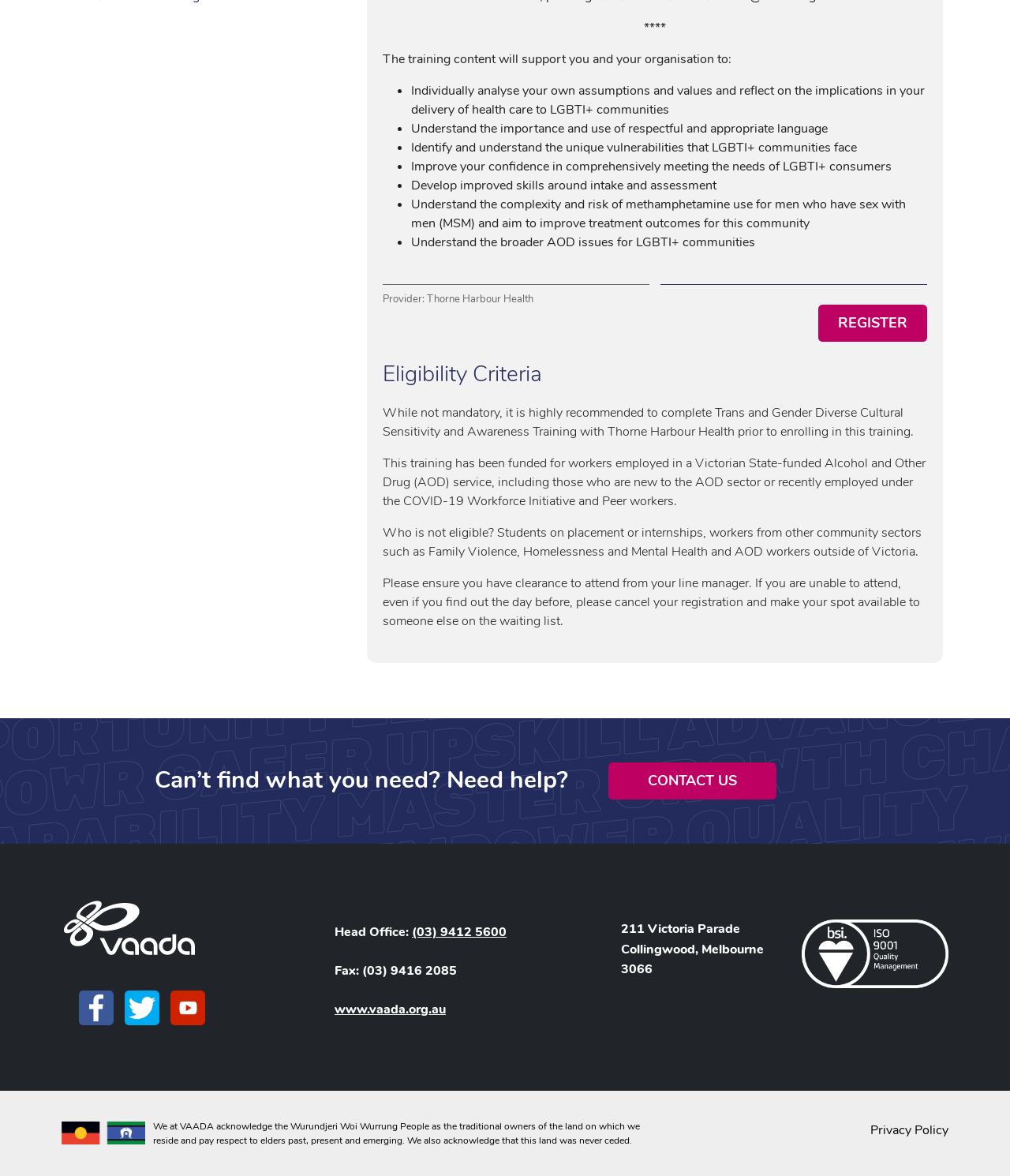Please identify the bounding box coordinates for the region that you need to click to follow this instruction: "contact us".

[0.602, 0.648, 0.769, 0.68]